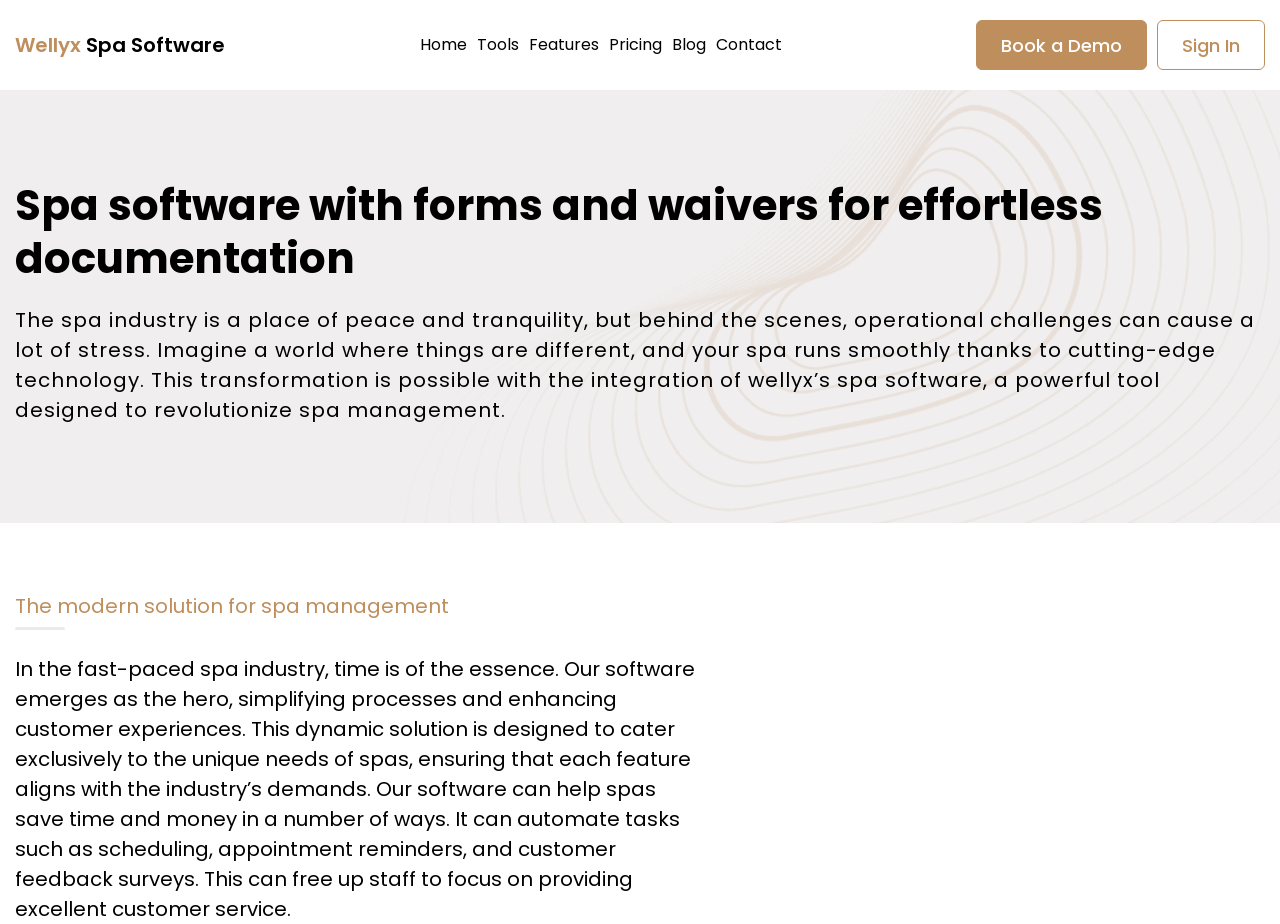Please reply to the following question with a single word or a short phrase:
What is the industry that Wellyx’s software caters to?

Spa industry